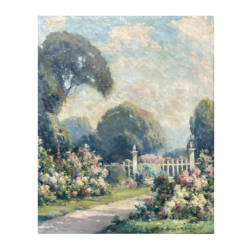Describe every aspect of the image in detail.

This image depicts a serene garden scene, filled with blooming flowers lining a winding path leading toward a charming white fence and gate. The vibrant hues of the flowers suggest a lively and inviting atmosphere, set against a backdrop of tall trees and a softly clouded blue sky. The composition evokes a sense of tranquility and beauty, inviting the viewer to imagine walking through this picturesque garden, surrounded by the scents and colors of nature. The overall impression is one of harmony and the gentle allure of a well-tended landscape.